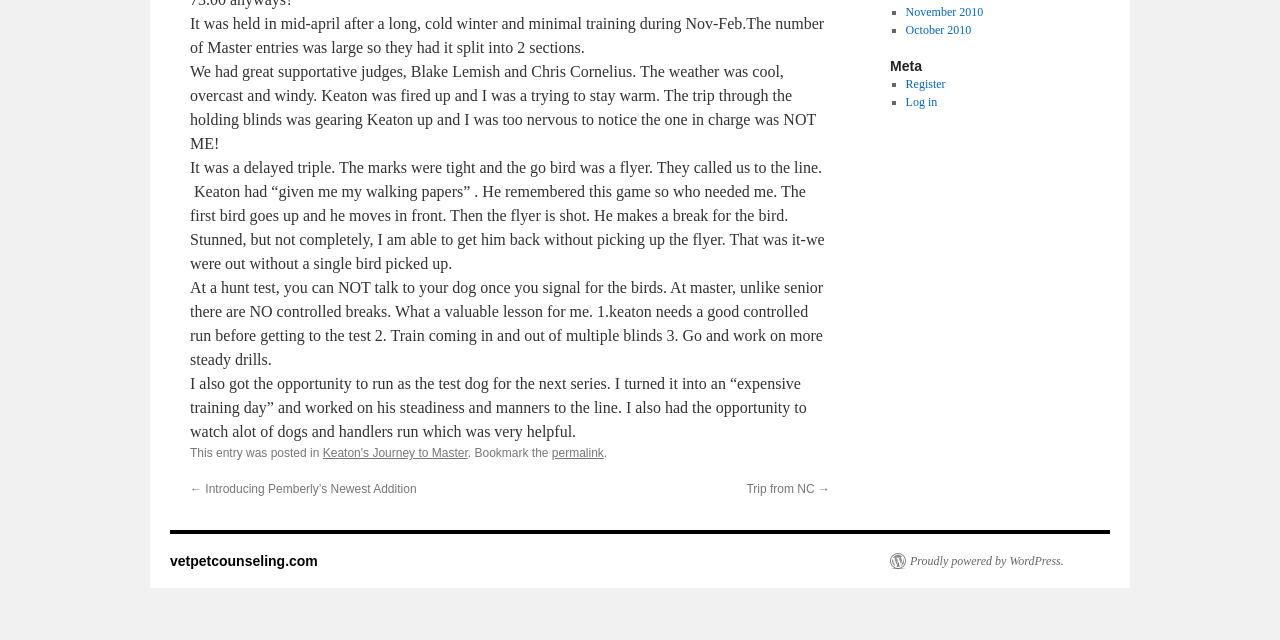Given the description of the UI element: "Keaton's Journey to Master", predict the bounding box coordinates in the form of [left, top, right, bottom], with each value being a float between 0 and 1.

[0.252, 0.697, 0.365, 0.719]